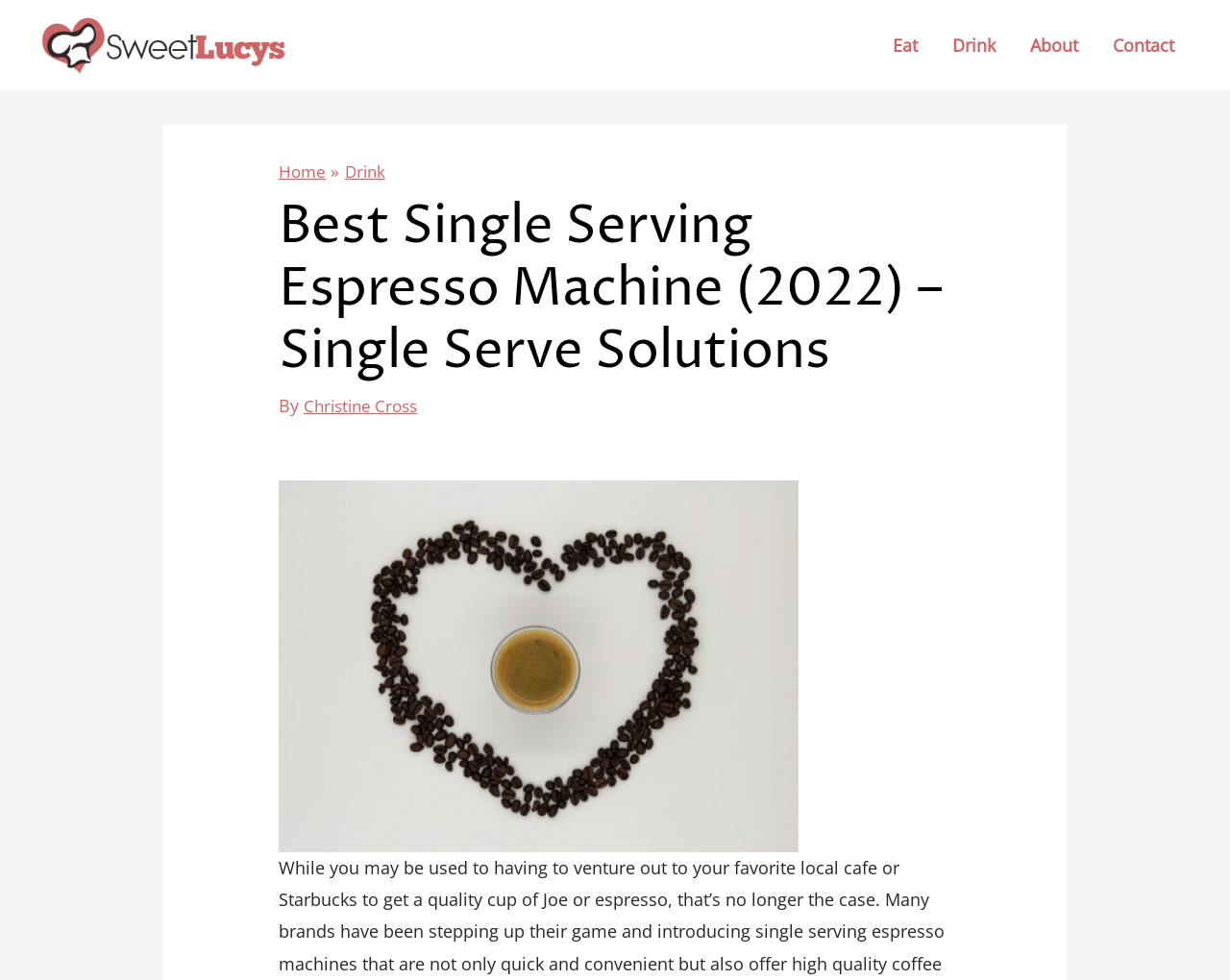Identify the bounding box coordinates of the part that should be clicked to carry out this instruction: "view the Home page".

[0.227, 0.166, 0.266, 0.189]